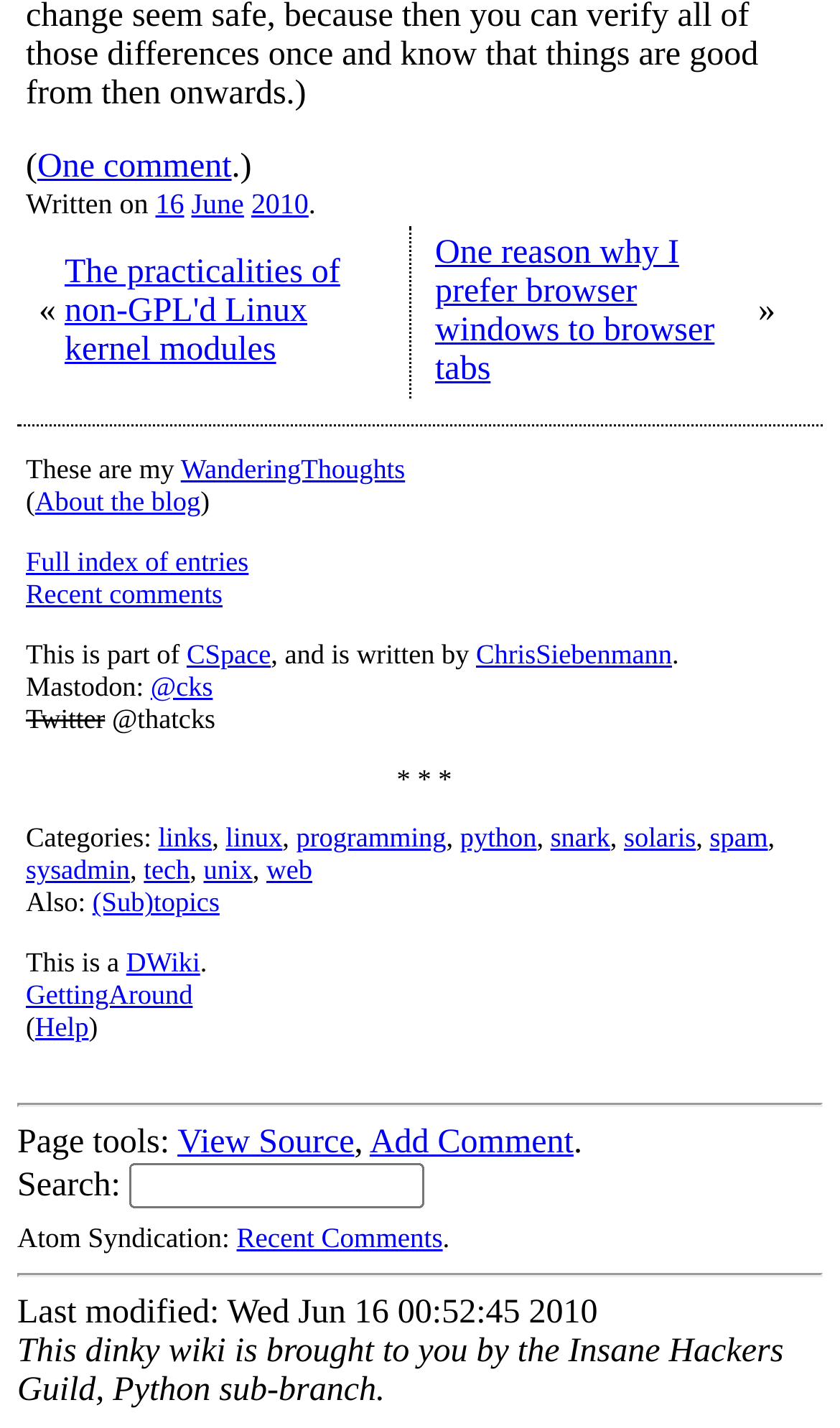How many categories are listed?
Carefully analyze the image and provide a detailed answer to the question.

I counted the number of links under the 'Categories:' heading and found 11 categories: links, linux, programming, python, snark, solaris, spam, sysadmin, tech, unix, and web.